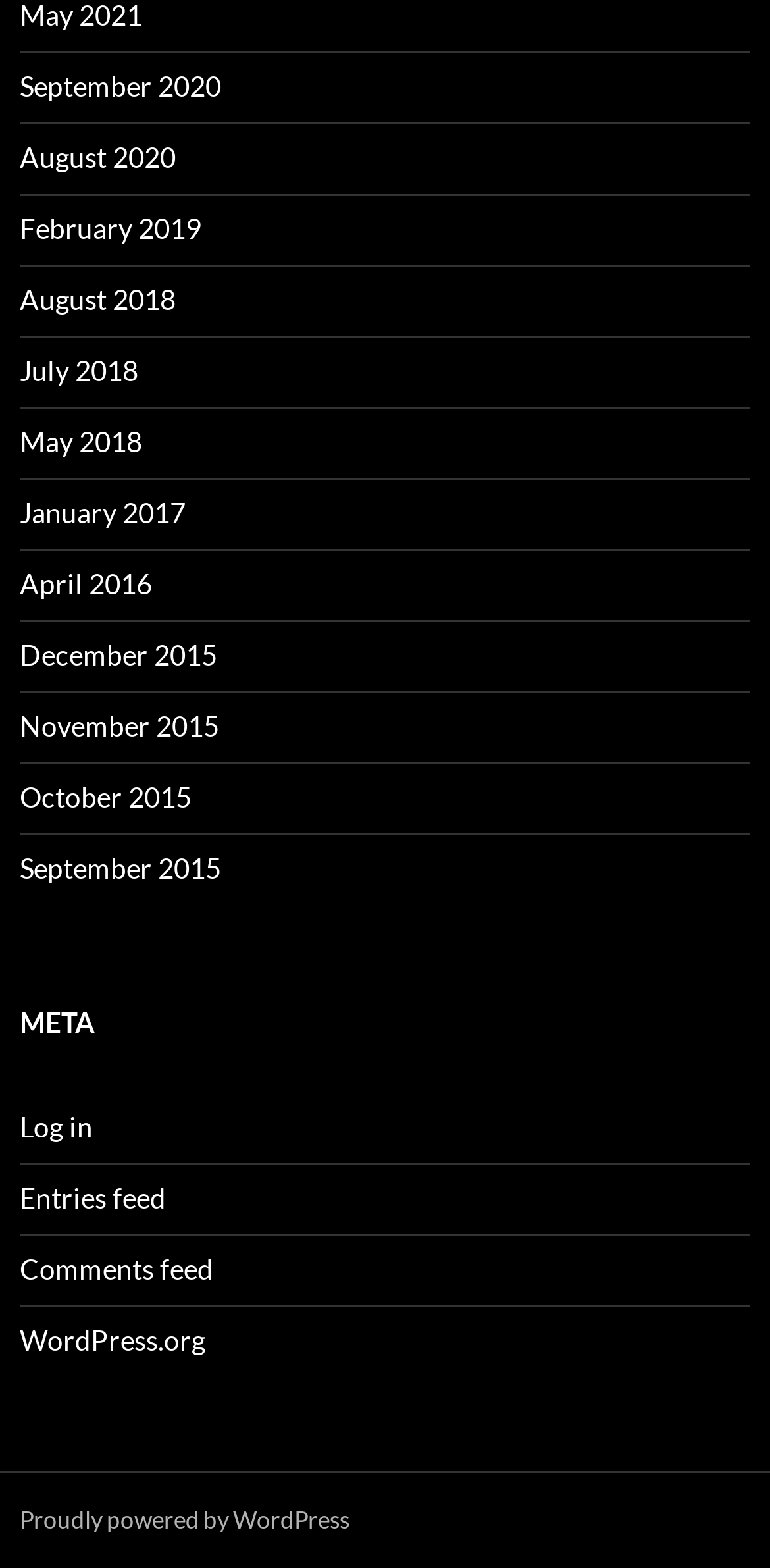Based on the element description: "Proudly powered by WordPress", identify the bounding box coordinates for this UI element. The coordinates must be four float numbers between 0 and 1, listed as [left, top, right, bottom].

[0.026, 0.96, 0.454, 0.979]